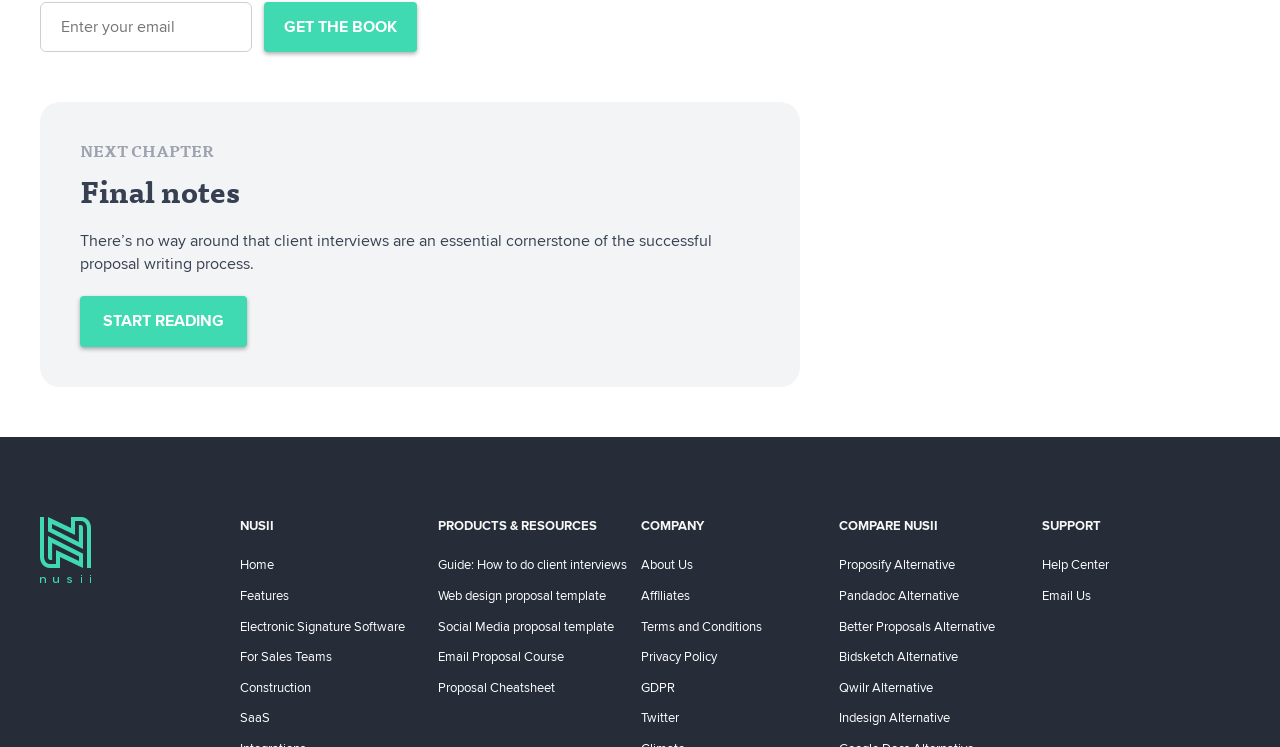What is the purpose of the 'GET THE BOOK' button?
Respond with a short answer, either a single word or a phrase, based on the image.

To get a book